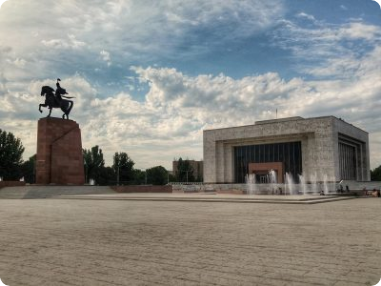Give a short answer using one word or phrase for the question:
What is the architectural style of the State Historical Museum?

Modern